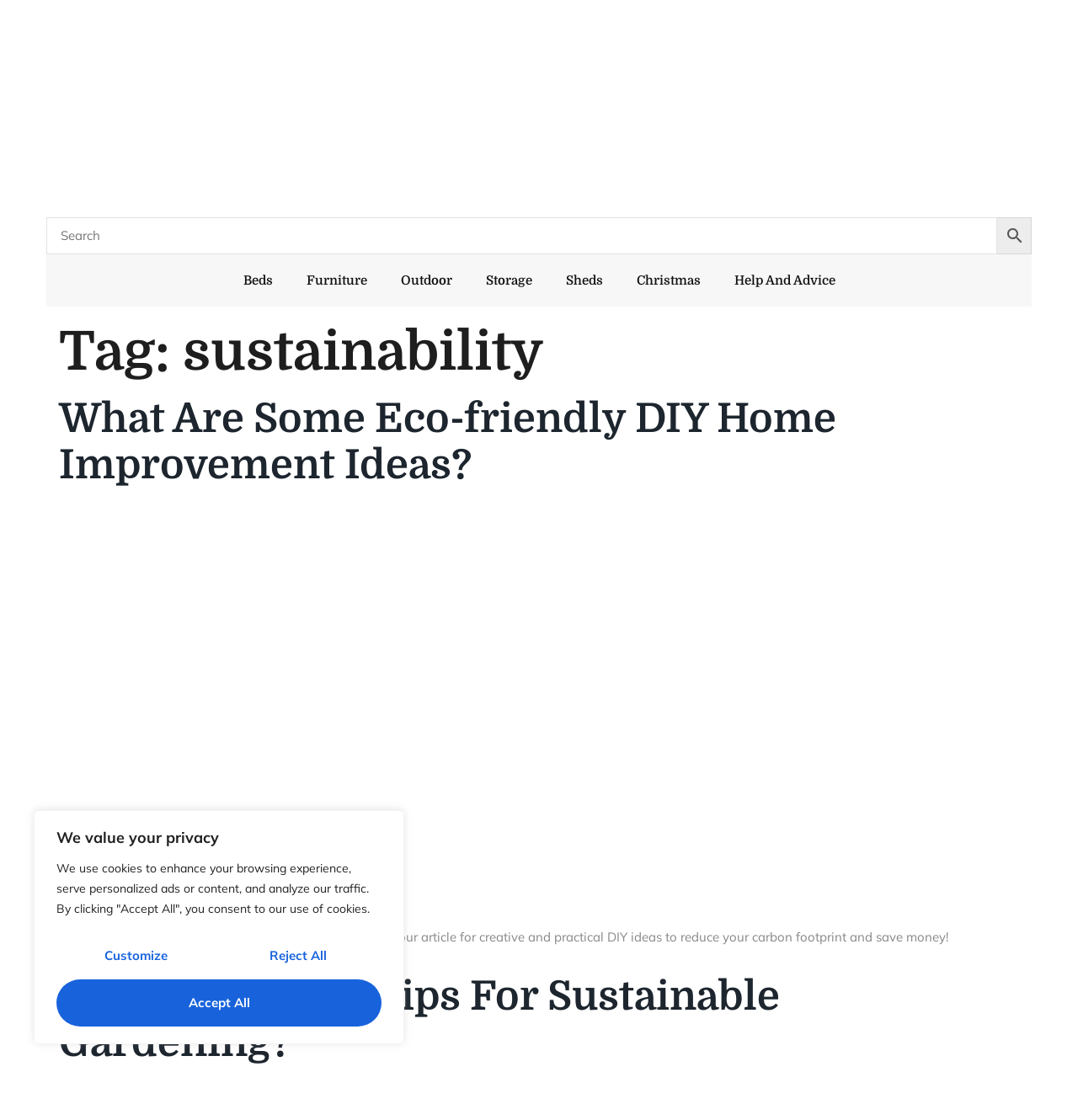Generate a comprehensive description of the webpage content.

This webpage is about sustainability in home and garden, with a focus on eco-friendly DIY ideas and sustainable gardening tips. At the top of the page, there is a cookie consent notification with three buttons: "Customize", "Reject All", and "Accept All". 

Below the notification, there is a horizontal navigation menu with links to different categories, including "Beds", "Furniture", "Outdoor", "Storage", "Sheds", "Christmas", and "Help And Advice". 

On the left side of the page, there is a search bar with a magnifying glass icon. Next to the search bar, there is a small image. 

The main content of the page is divided into two sections. The first section has a heading "Tag: sustainability" and features an article with two subheadings: "What Are Some Eco-friendly DIY Home Improvement Ideas?" and "What Are Some Tips For Sustainable Gardening?". Each subheading is accompanied by a link to a related article. The first subheading also has a link to a specific DIY idea, "rainwater", which is accompanied by an image. 

There is a brief summary of the article below the subheadings, which describes the content of the article and encourages readers to check it out.